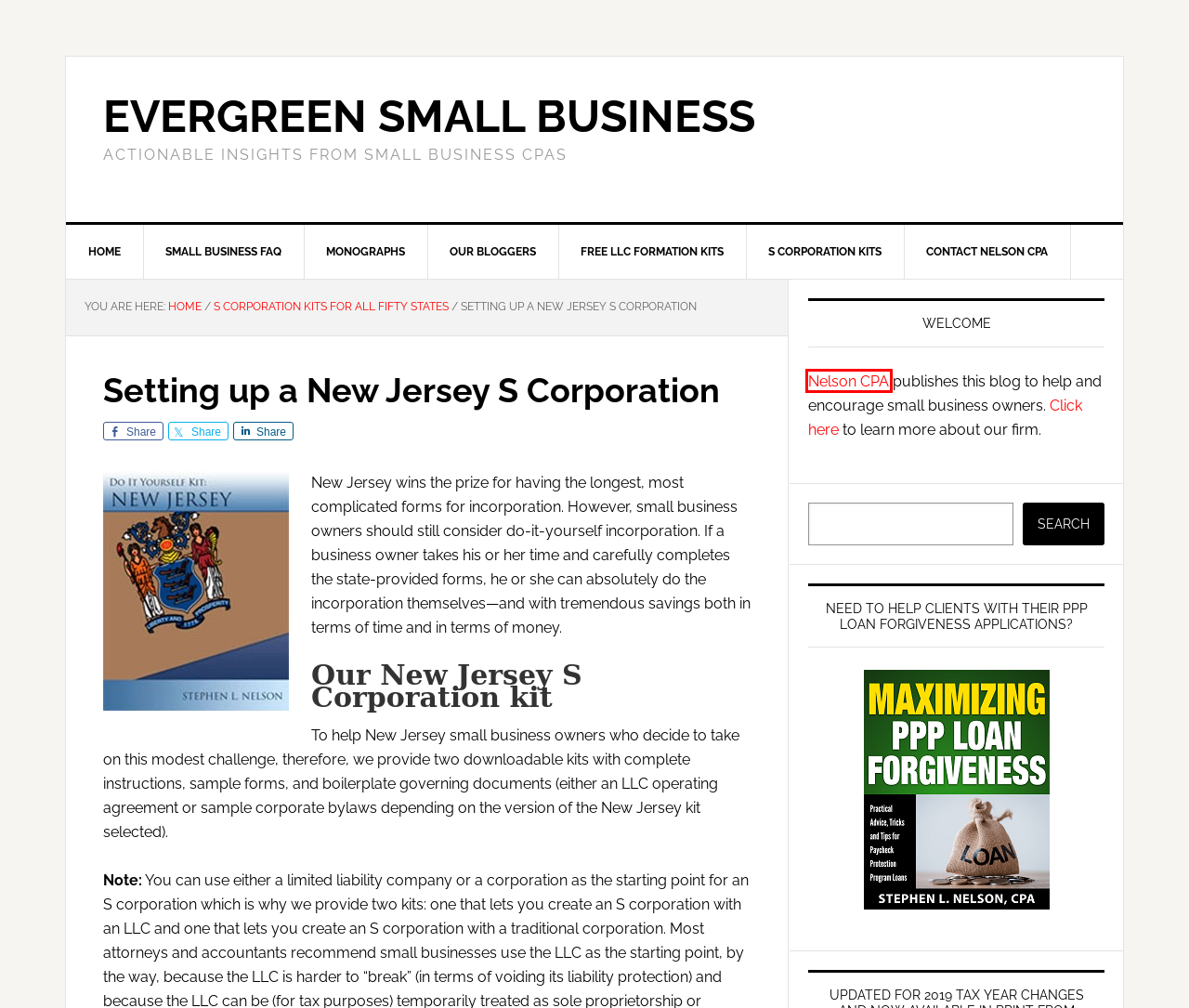Given a screenshot of a webpage with a red bounding box, please pick the webpage description that best fits the new webpage after clicking the element inside the bounding box. Here are the candidates:
A. Forming a Wisconsin limited liability company - Evergreen Small Business
B. Nelson CPA
C. Setting up a Vermont S Corporation - Evergreen Small Business
D. Section 174 Software Development Accounting Primer - Evergreen Small Business
E. Setting up a Maryland S Corporation - Evergreen Small Business
F. Preparing U.S. Tax Returns for International Taxpayers - Evergreen Small Business
G. Themes Archive - StudioPress
H. Setting up a West Virgina S Corporation - Evergreen Small Business

B